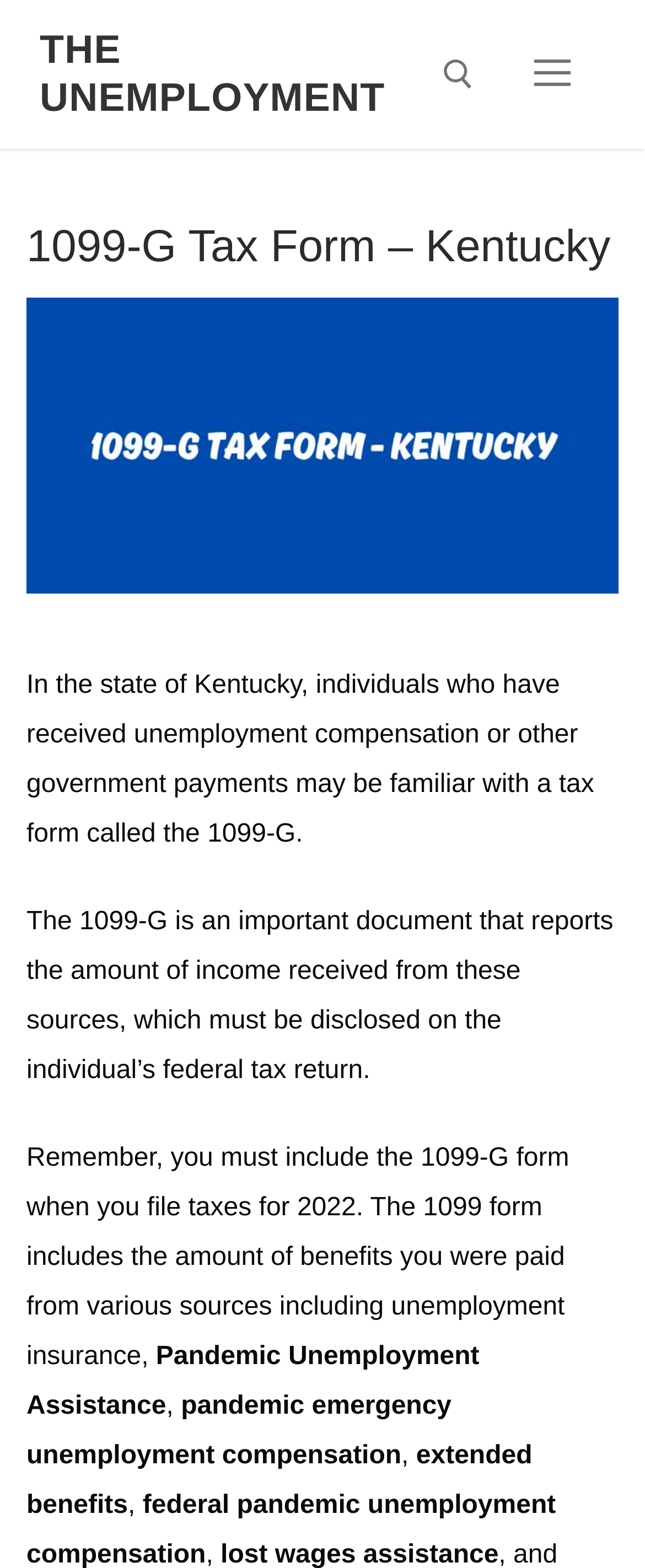Is the 1099-G form specific to Kentucky?
Based on the image, provide your answer in one word or phrase.

Yes